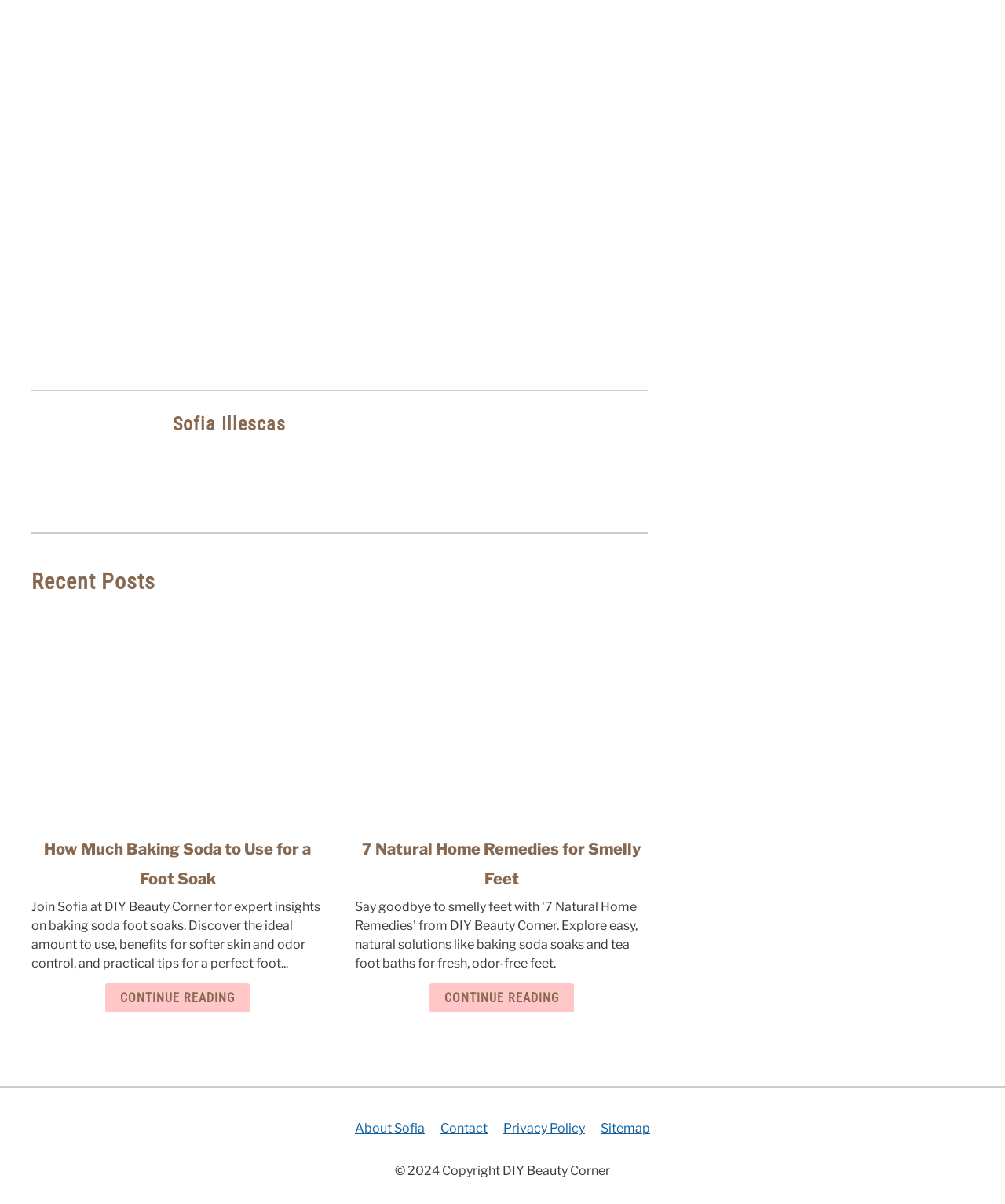Locate the bounding box coordinates of the area you need to click to fulfill this instruction: 'Read about Sofia Illescas'. The coordinates must be in the form of four float numbers ranging from 0 to 1: [left, top, right, bottom].

[0.172, 0.343, 0.284, 0.361]